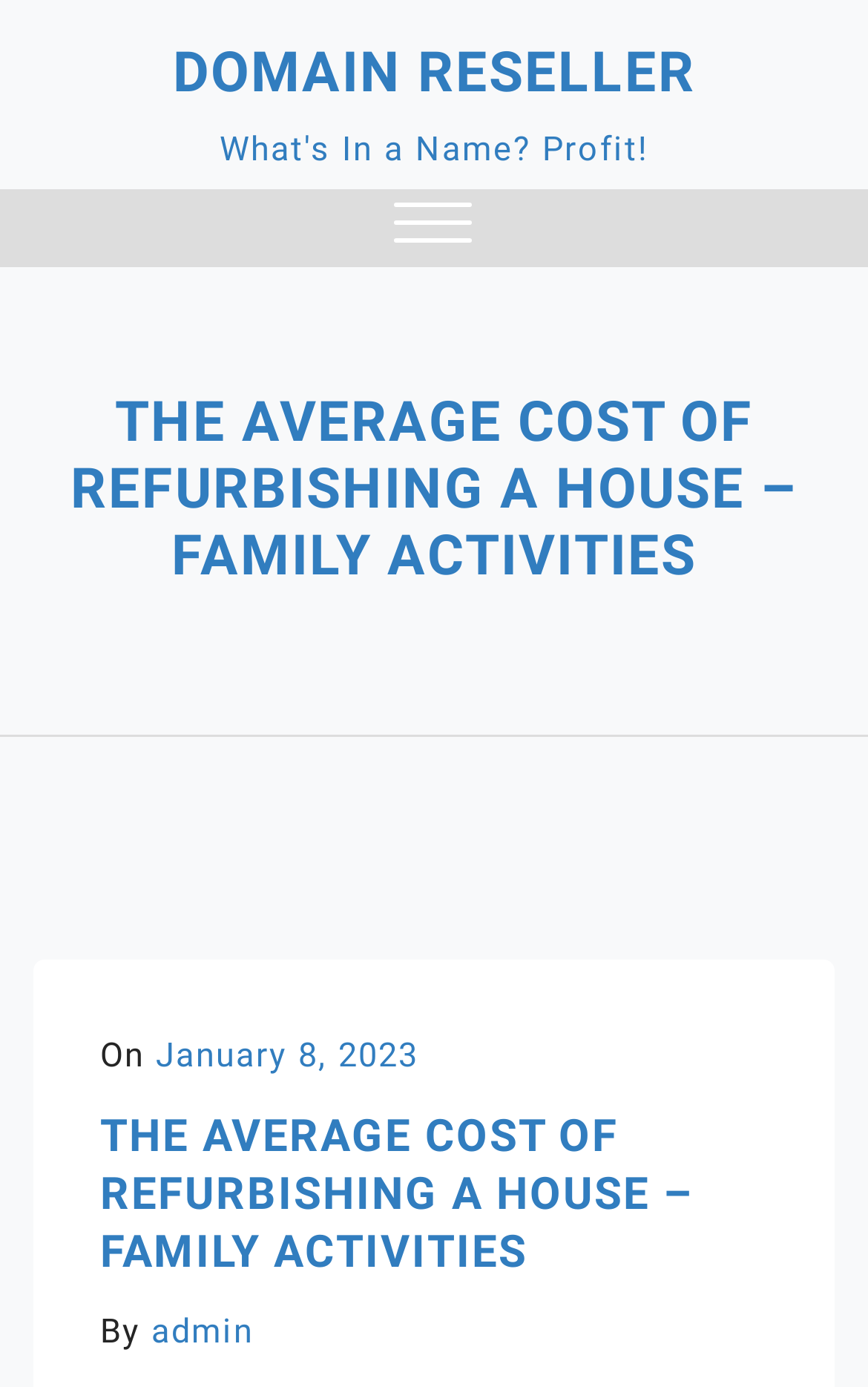What is the date of the article?
Give a detailed and exhaustive answer to the question.

I found the date of the article by looking at the link 'January 8, 2023' which is located below the main heading and above the author's name.